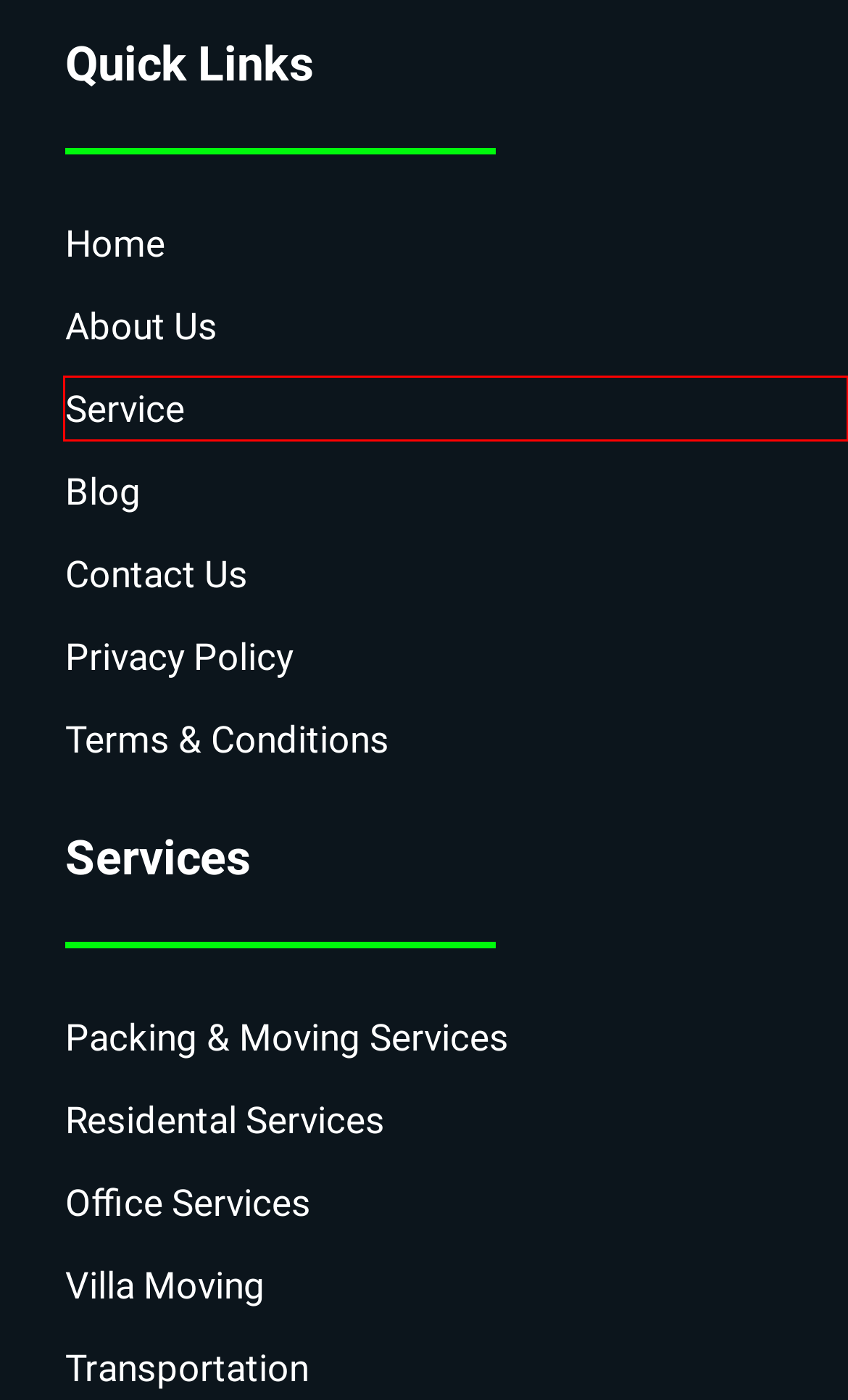Examine the screenshot of the webpage, which has a red bounding box around a UI element. Select the webpage description that best fits the new webpage after the element inside the red bounding box is clicked. Here are the choices:
A. Contact us - Sara Movers and Packers
B. Transportation Services Dubai - Sara Movers and Packers
C. Packing and moving companies Dubai | Professional movers and packers in Dubai
D. Privacy Policy - Sara Movers and Packers
E. Residential packers and movers in Dubai | Sara Movers and Packers
F. Best movers and packers in Dubai | Mover company in Dubai | Dubai movers packers
G. Services - Sara Movers and Packers
H. Blog - Sara Movers and Packers

G